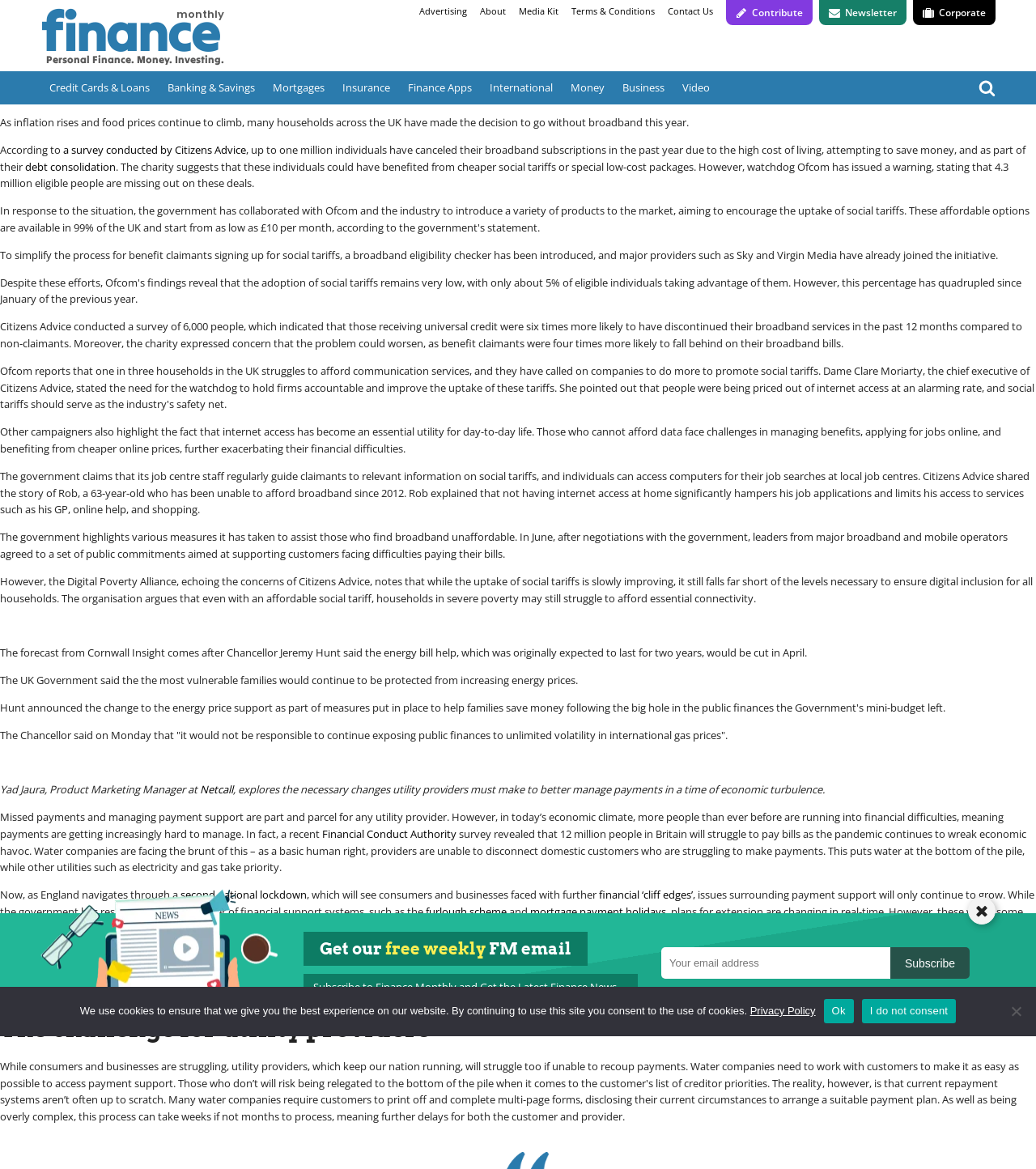Find the bounding box coordinates for the area that must be clicked to perform this action: "Enter your email address".

[0.638, 0.81, 0.859, 0.837]